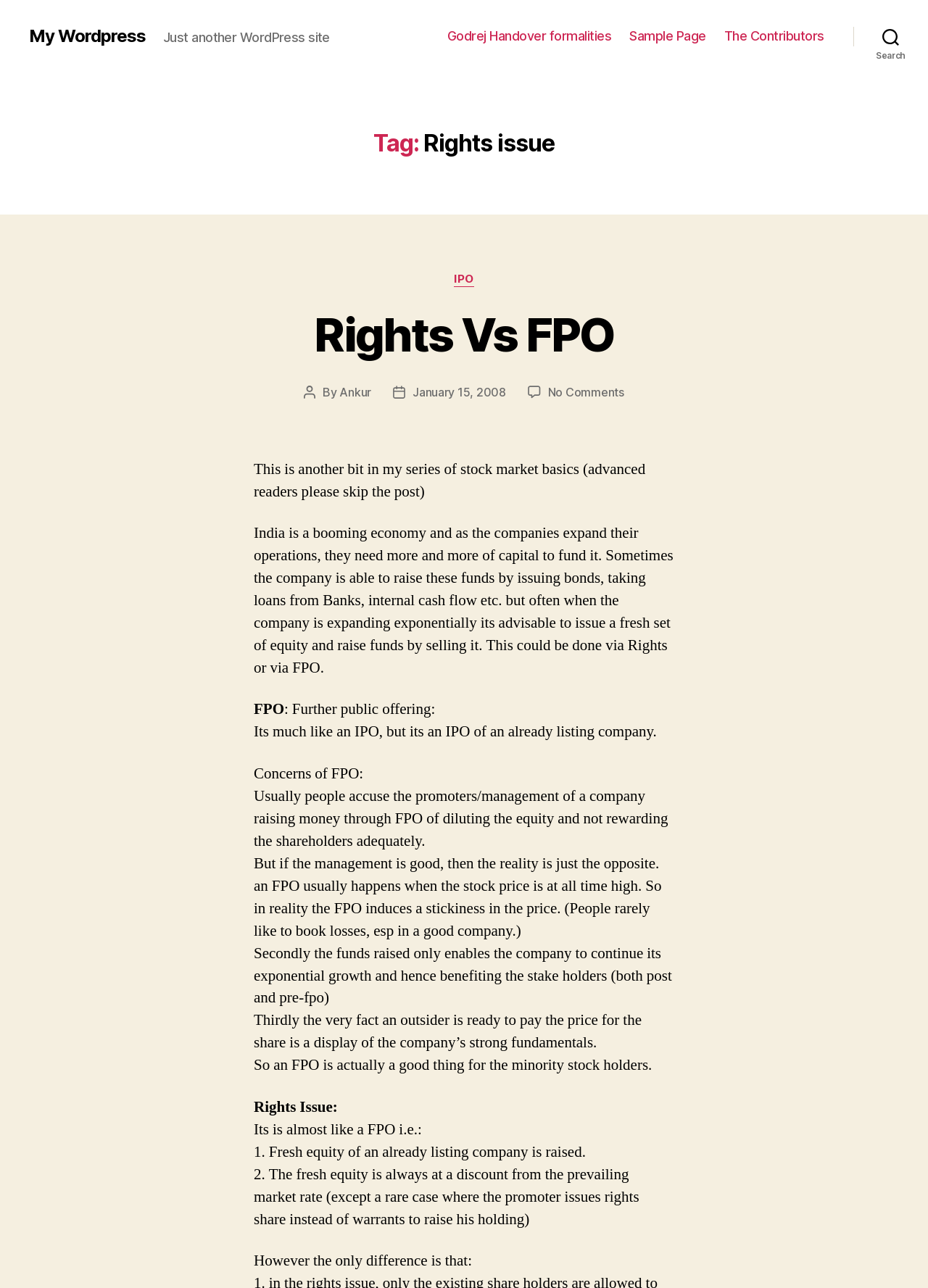Use the information in the screenshot to answer the question comprehensively: What is the difference between Rights Issue and FPO?

The question can be answered by looking at the content of the post, where it is explained that the main difference between Rights Issue and FPO is that in Rights Issue, the fresh equity is always at a discount from the prevailing market rate.